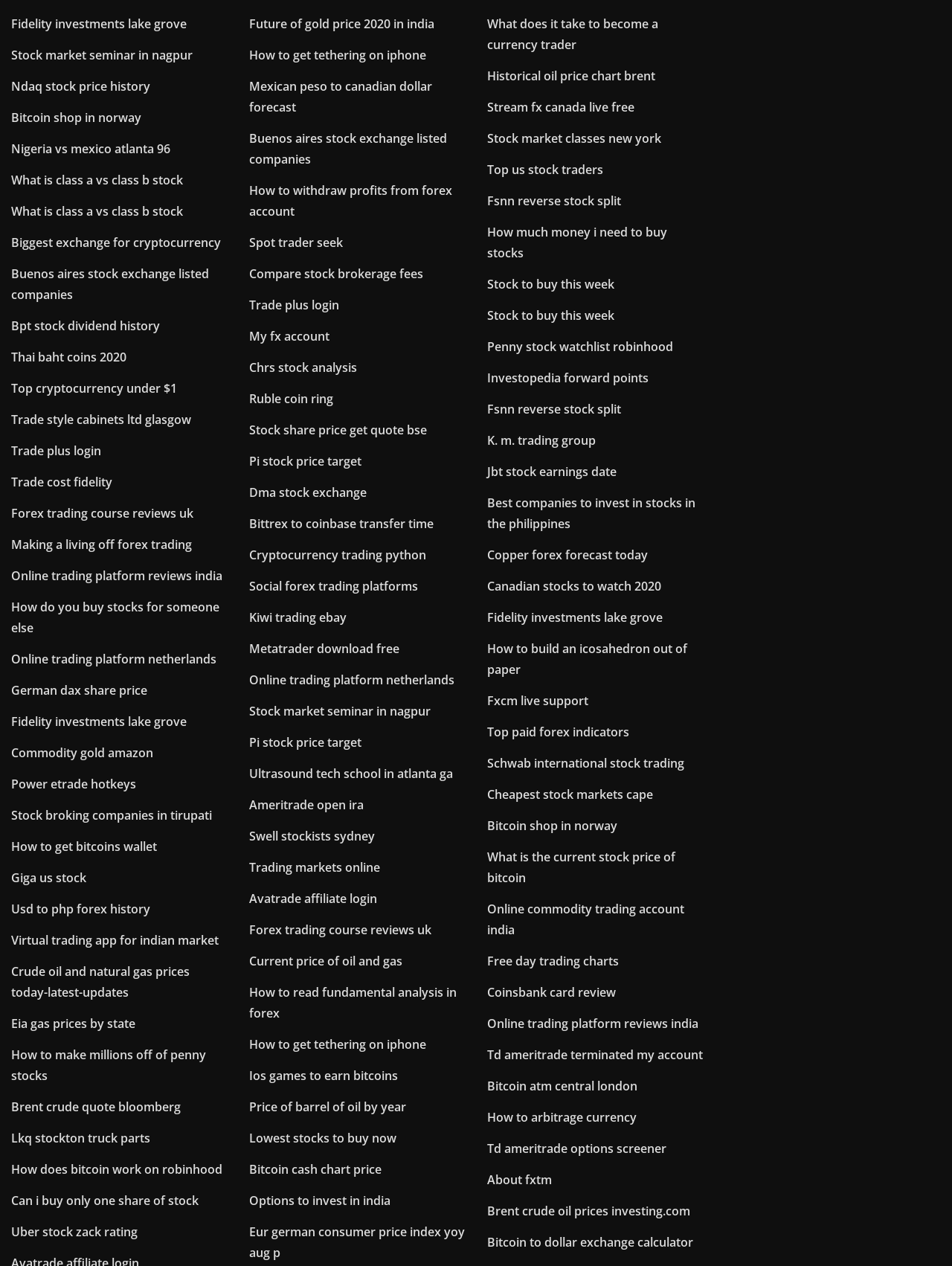Provide the bounding box coordinates of the UI element this sentence describes: "Stock to buy this week".

[0.512, 0.243, 0.645, 0.256]